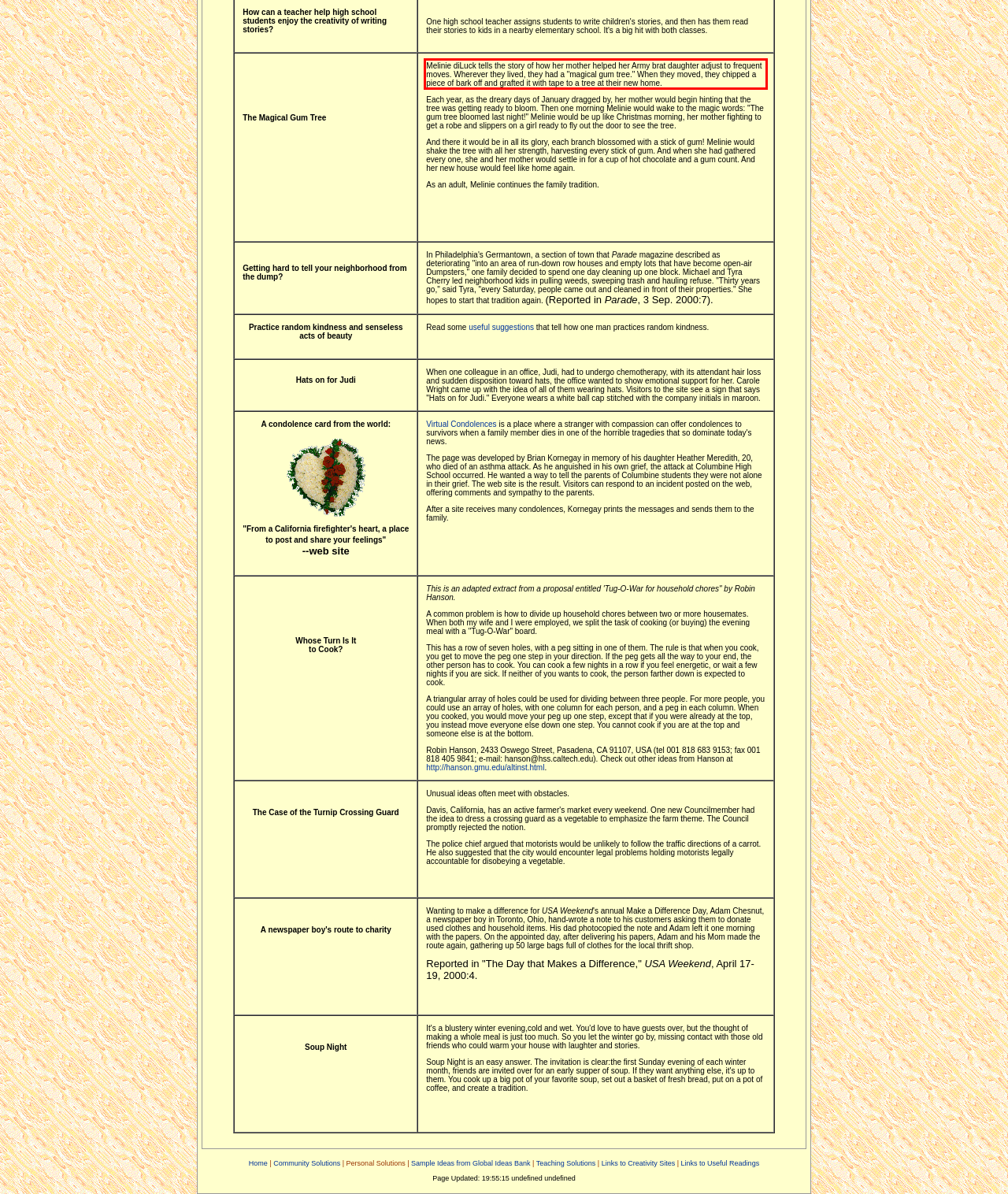You have a screenshot of a webpage with a UI element highlighted by a red bounding box. Use OCR to obtain the text within this highlighted area.

Melinie diLuck tells the story of how her mother helped her Army brat daughter adjust to frequent moves. Wherever they lived, they had a "magical gum tree." When they moved, they chipped a piece of bark off and grafted it with tape to a tree at their new home.